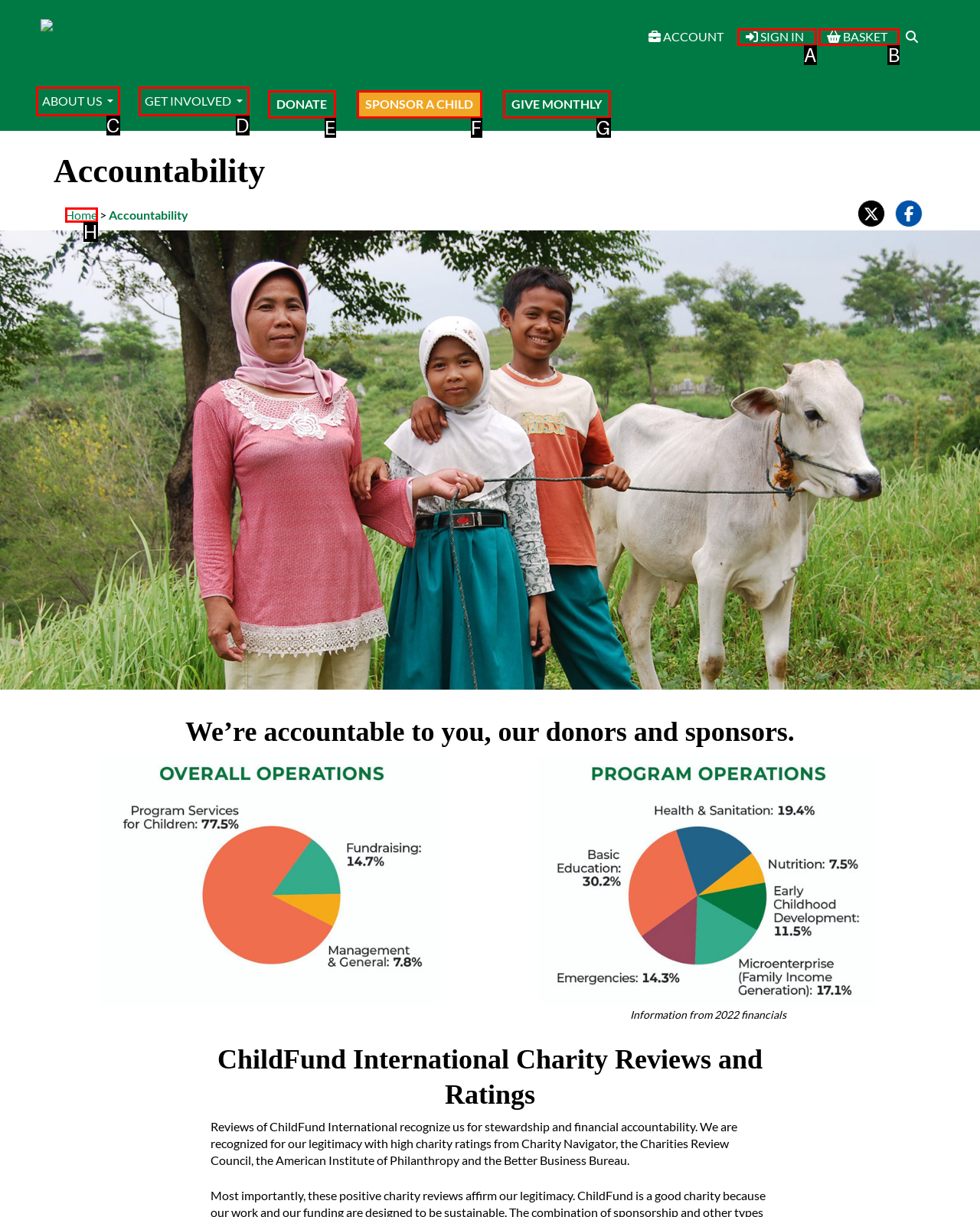Given the description: FEBRUARY, identify the matching option. Answer with the corresponding letter.

None